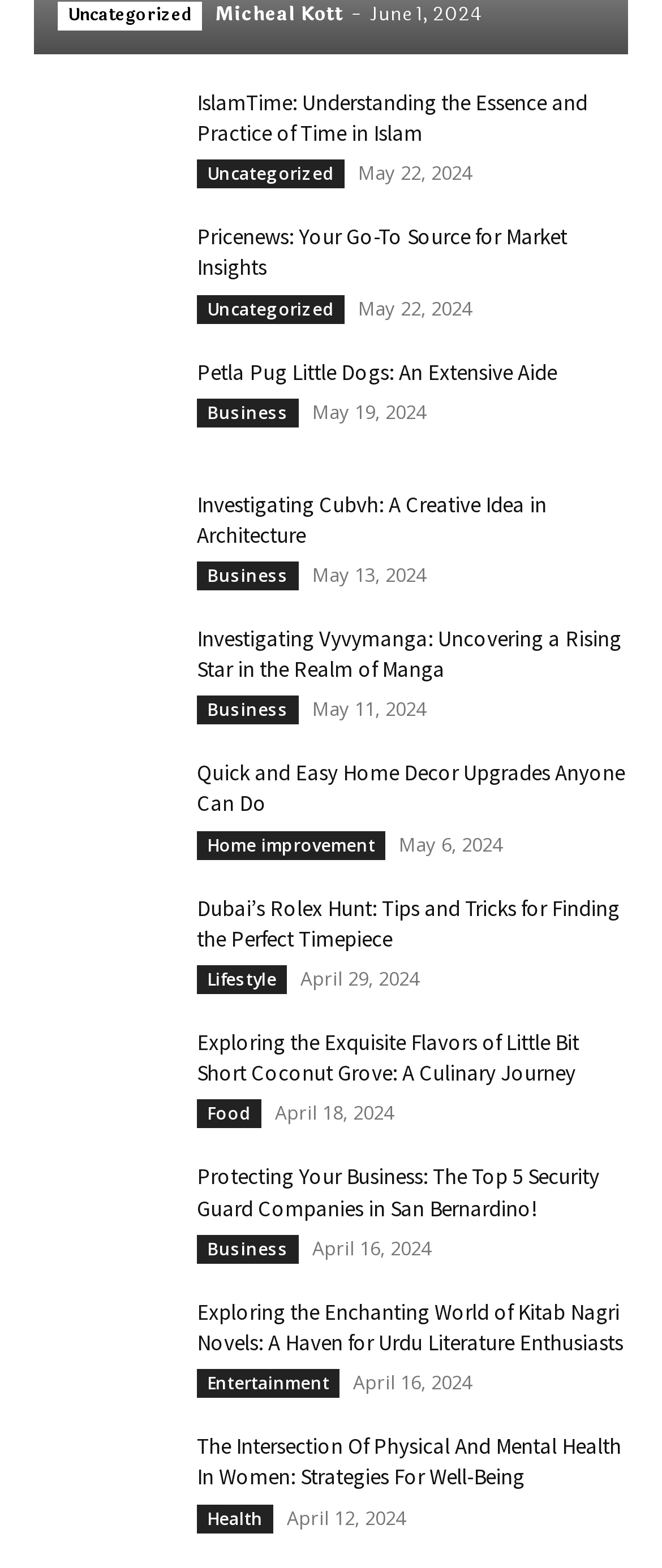Examine the screenshot and answer the question in as much detail as possible: What is the title of the last article?

The title of the last article is 'The Intersection Of Physical And Mental Health In Women: Strategies For Well-Being' because it is the last heading on the webpage.